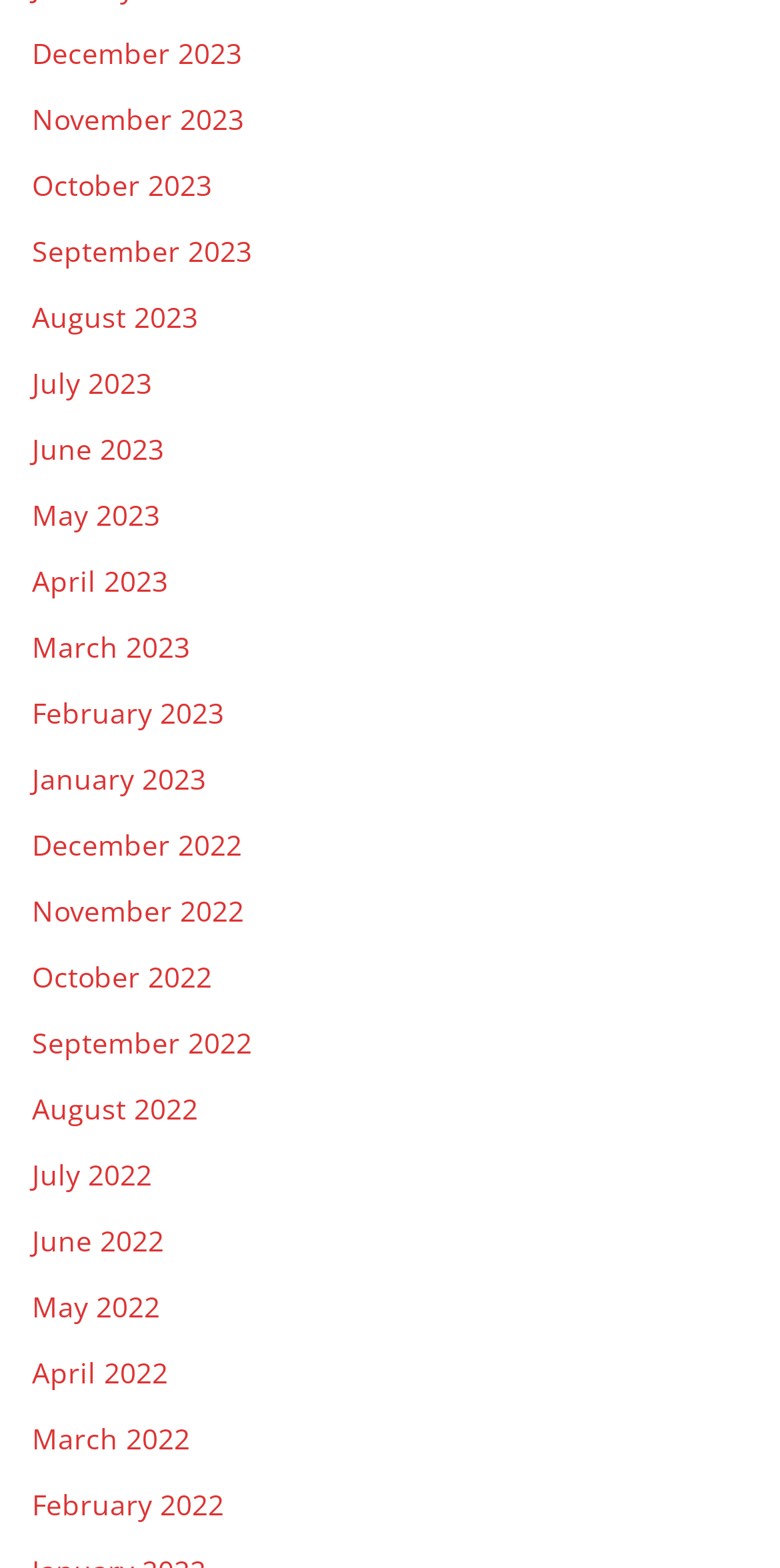Point out the bounding box coordinates of the section to click in order to follow this instruction: "view August 2023".

[0.041, 0.19, 0.254, 0.214]